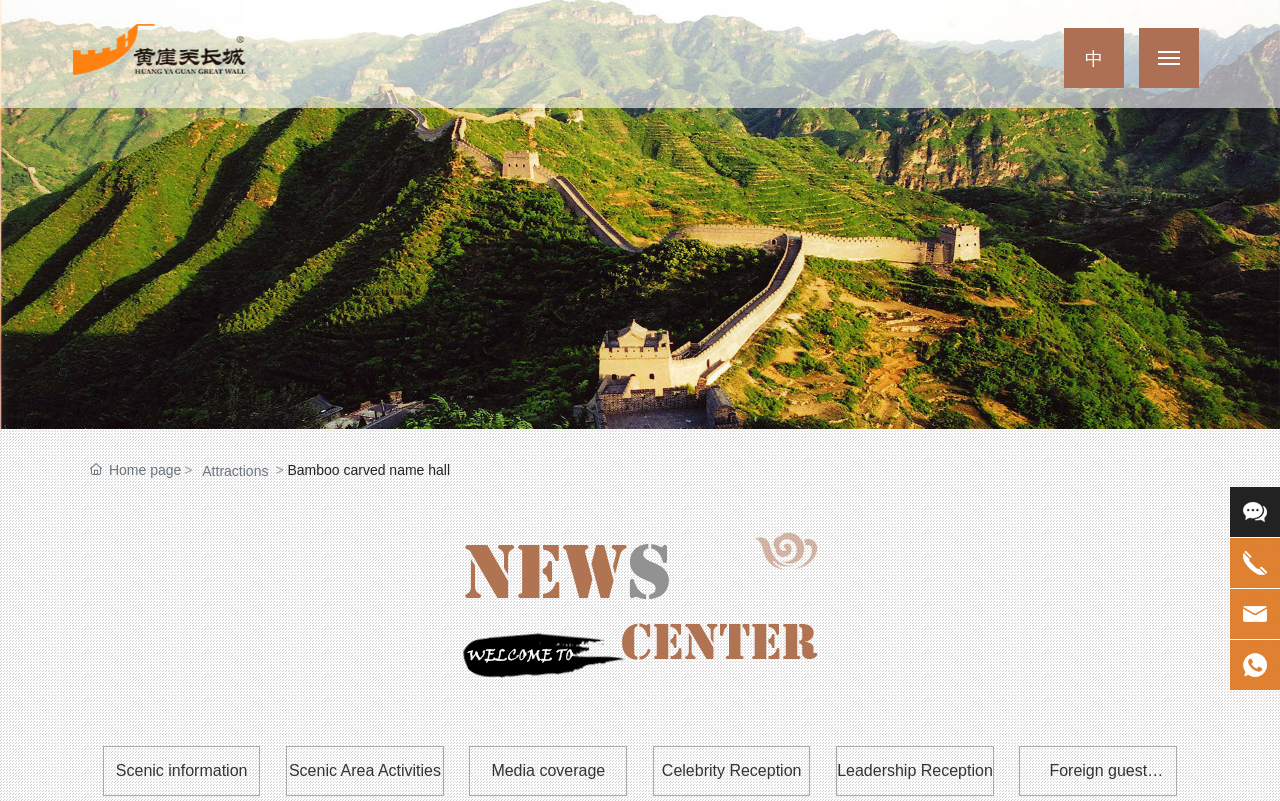Write a detailed summary of the webpage.

The webpage is about Huangyaguan, a scenic area located 30 kilometers north of the city. At the top left, there is a link to an unknown page. To the right of it, there is a link with a Chinese character "中". Below these links, there is a horizontal menu with links to the "Home page", "Attractions", and a "Bamboo carved name hall" section. The "Home page" link has a small image beside it.

The main content of the webpage is divided into two sections. The top section has a title "Bamboo carved name hall" and may contain some descriptive text or information about the scenic area. The bottom section has several links to different pages, including "Scenic information", "Scenic Area Activities", "Media coverage", "Celebrity Reception", and "Leadership Reception". These links are arranged from left to right.

At the bottom right corner of the webpage, there is a "contact" section with a link and three small images of a phone, which may represent contact information.